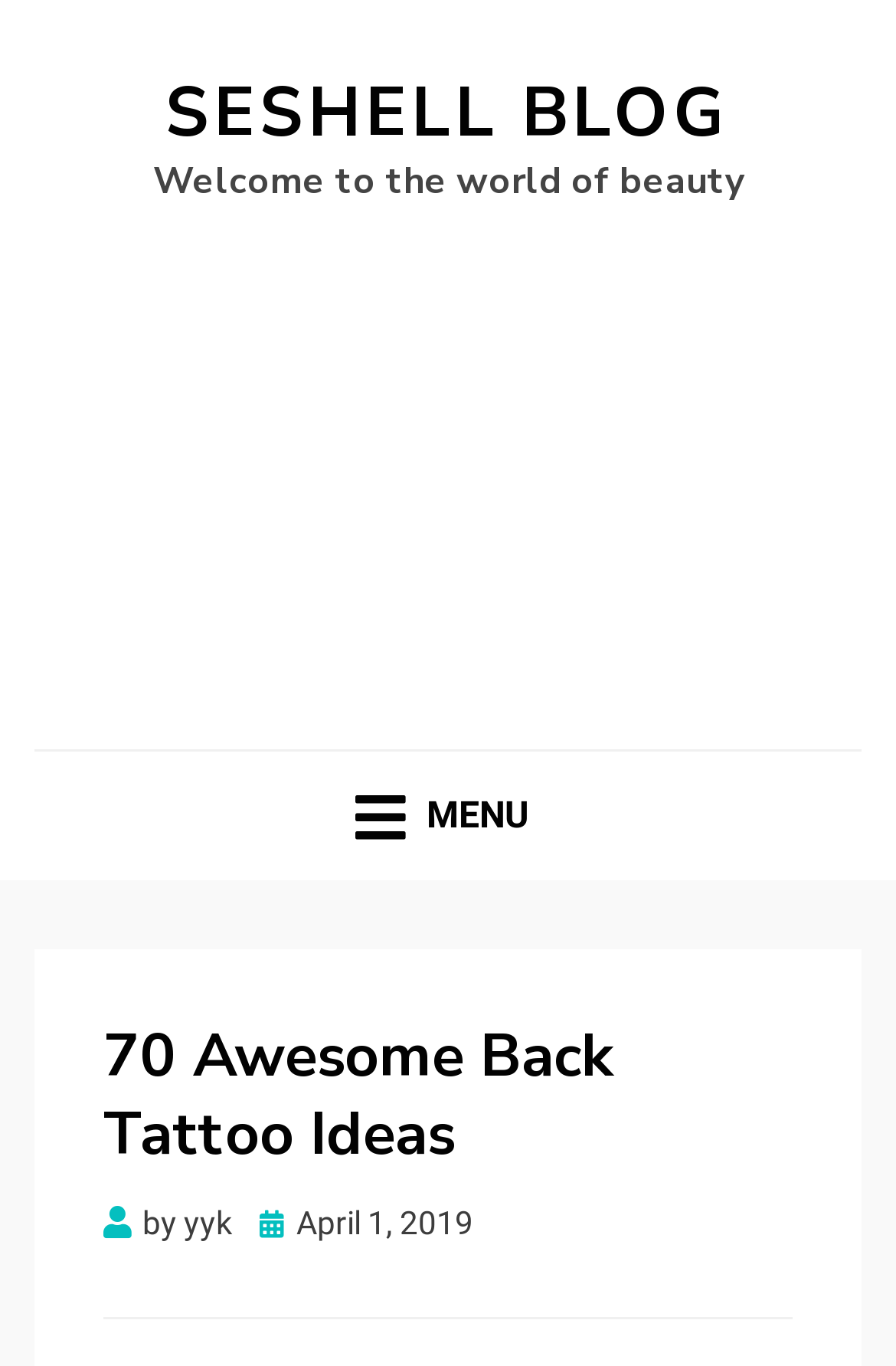What is the category of the article?
Using the image provided, answer with just one word or phrase.

Beauty